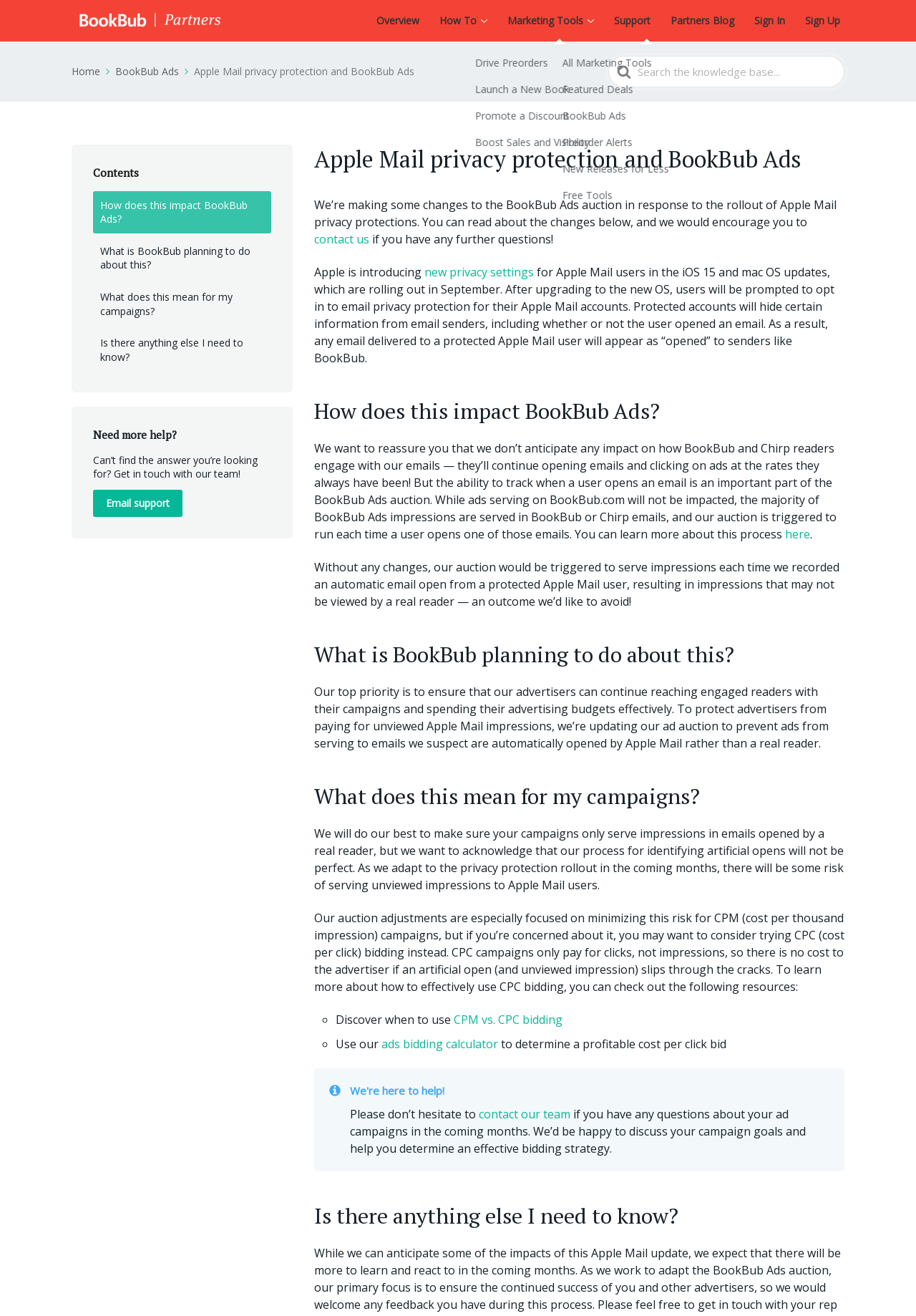Illustrate the webpage thoroughly, mentioning all important details.

This webpage is about Apple Mail privacy protection and BookBub Ads, specifically discussing the impact of Apple's new privacy settings on BookBub Ads. At the top of the page, there is a navigation menu with links to "Overview", "How To", "Drive Preorders", "Launch a New Book", "Promote a Discount", "Boost Sales and Visibility", "Marketing Tools", "Support", "Partners Blog", "Sign In", and "Sign Up". 

Below the navigation menu, there is a table with three columns. The first column has links to "Home" and "BookBub Ads", each accompanied by an image. The second column has a heading "Apple Mail privacy protection and BookBub Ads" and a search bar with a "Search For" label and a magnifying glass icon. The third column is empty.

The main content of the page is divided into sections, each with a heading. The first section, "Contents", has links to four questions: "How does this impact BookBub Ads?", "What is BookBub planning to do about this?", "What does this mean for my campaigns?", and "Is there anything else I need to know?". 

The second section explains that Apple is introducing new privacy settings for Apple Mail users, which will hide certain information from email senders, including whether or not the user opened an email. This means that any email delivered to a protected Apple Mail user will appear as “opened” to senders like BookBub.

The third section, "How does this impact BookBub Ads?", explains that BookBub Ads will be impacted because the ability to track when a user opens an email is an important part of the BookBub Ads auction. 

The fourth section, "What is BookBub planning to do about this?", explains that BookBub is updating its ad auction to prevent ads from serving to emails that are automatically opened by Apple Mail rather than a real reader.

The fifth section, "What does this mean for my campaigns?", explains that BookBub will do its best to ensure that campaigns only serve impressions in emails opened by a real reader, but there is a risk of serving unviewed impressions to Apple Mail users. 

The sixth section, "Is there anything else I need to know?", provides additional resources for advertisers, including information on CPC bidding and a bidding calculator.